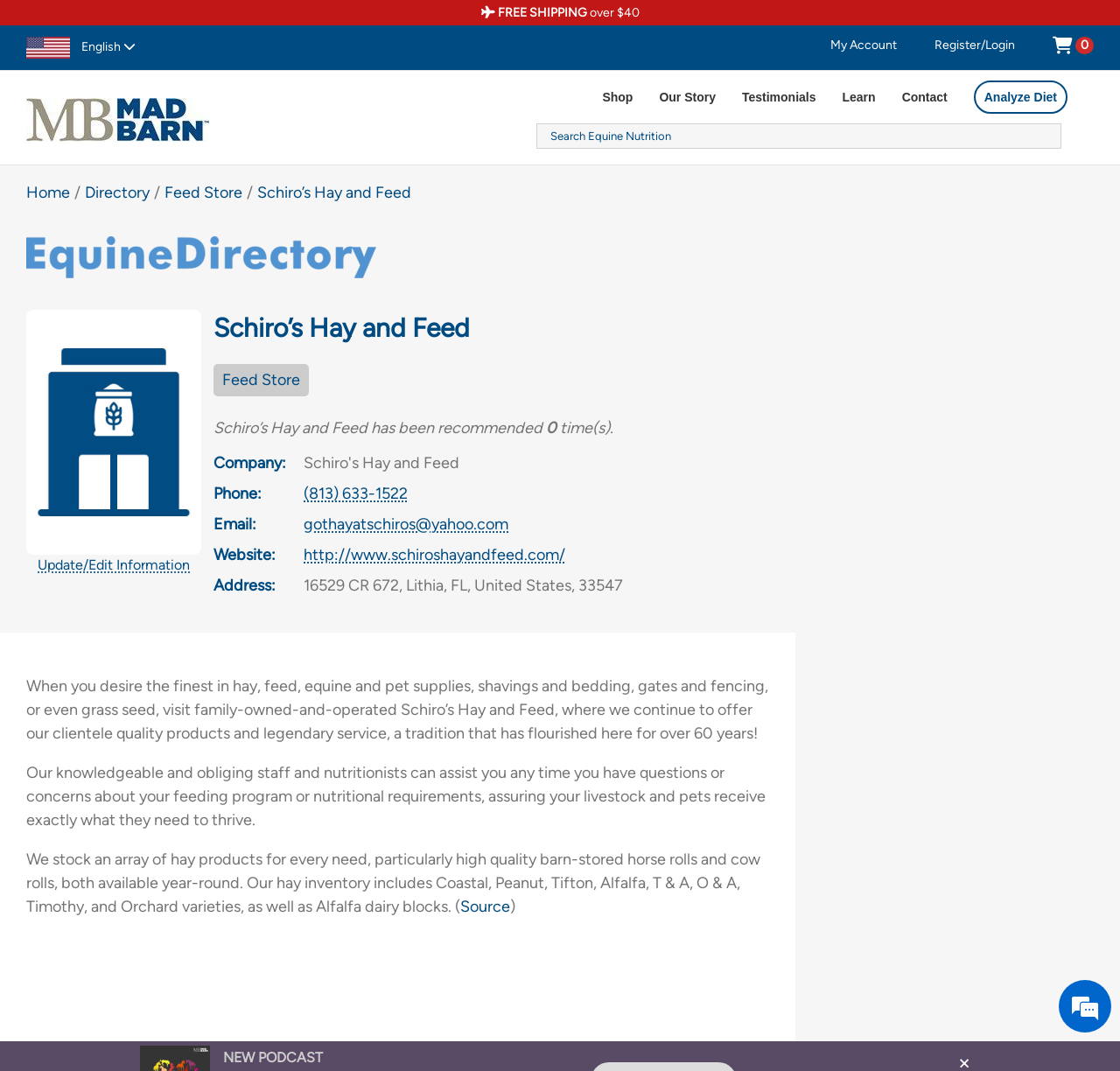Using the information from the screenshot, answer the following question thoroughly:
What types of hay products does the feed store offer?

The webpage mentions that the feed store offers various types of hay products, including Coastal, Peanut, Tifton, Alfalfa, T & A, O & A, Timothy, and Orchard varieties, as well as Alfalfa dairy blocks.